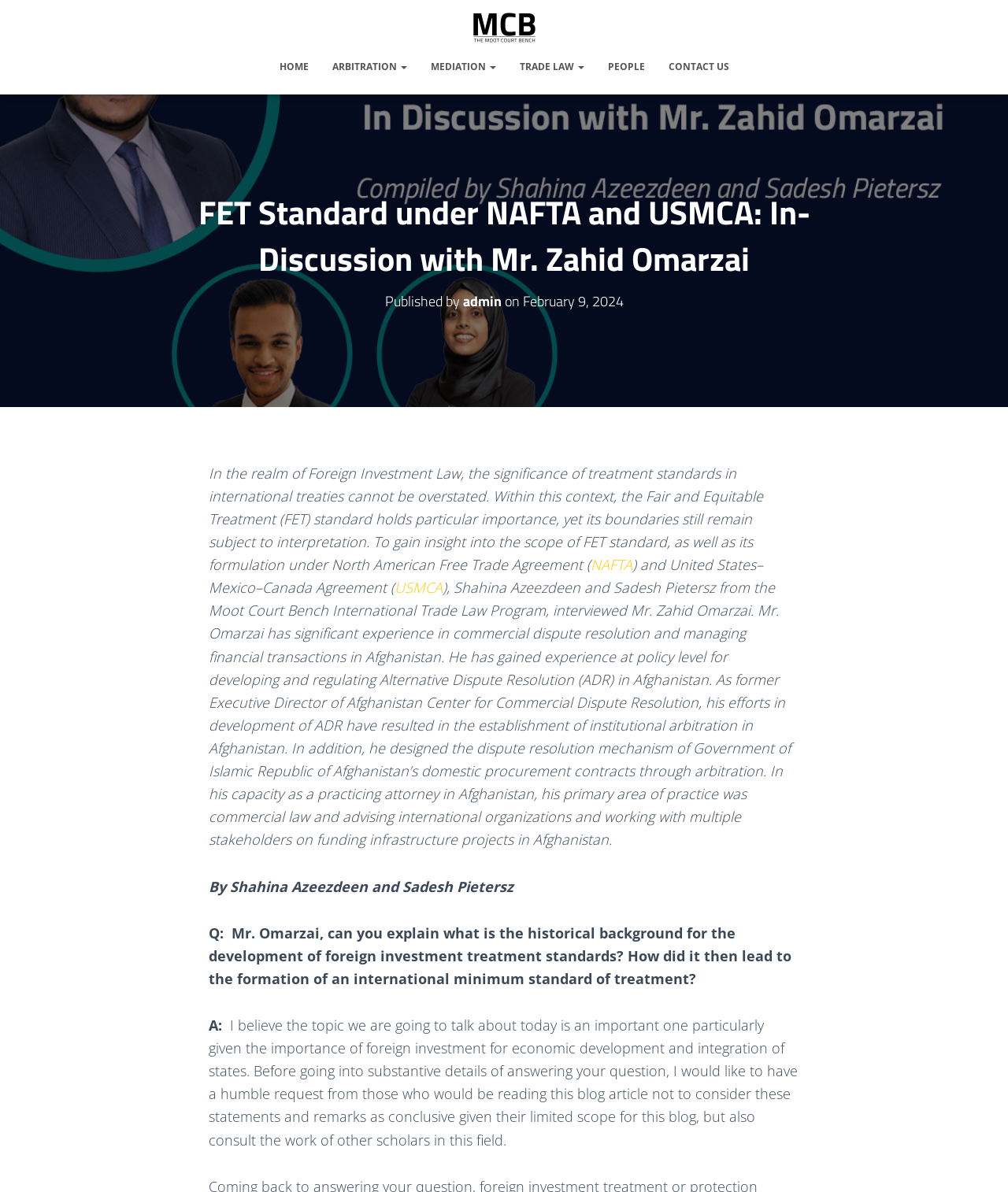Can you give a detailed response to the following question using the information from the image? What is the name of the program that Shahina Azeezdeen and Sadesh Pietersz are from?

The article mentions that Shahina Azeezdeen and Sadesh Pietersz are from the Moot Court Bench International Trade Law Program, which is the program that interviewed Mr. Zahid Omarzai.